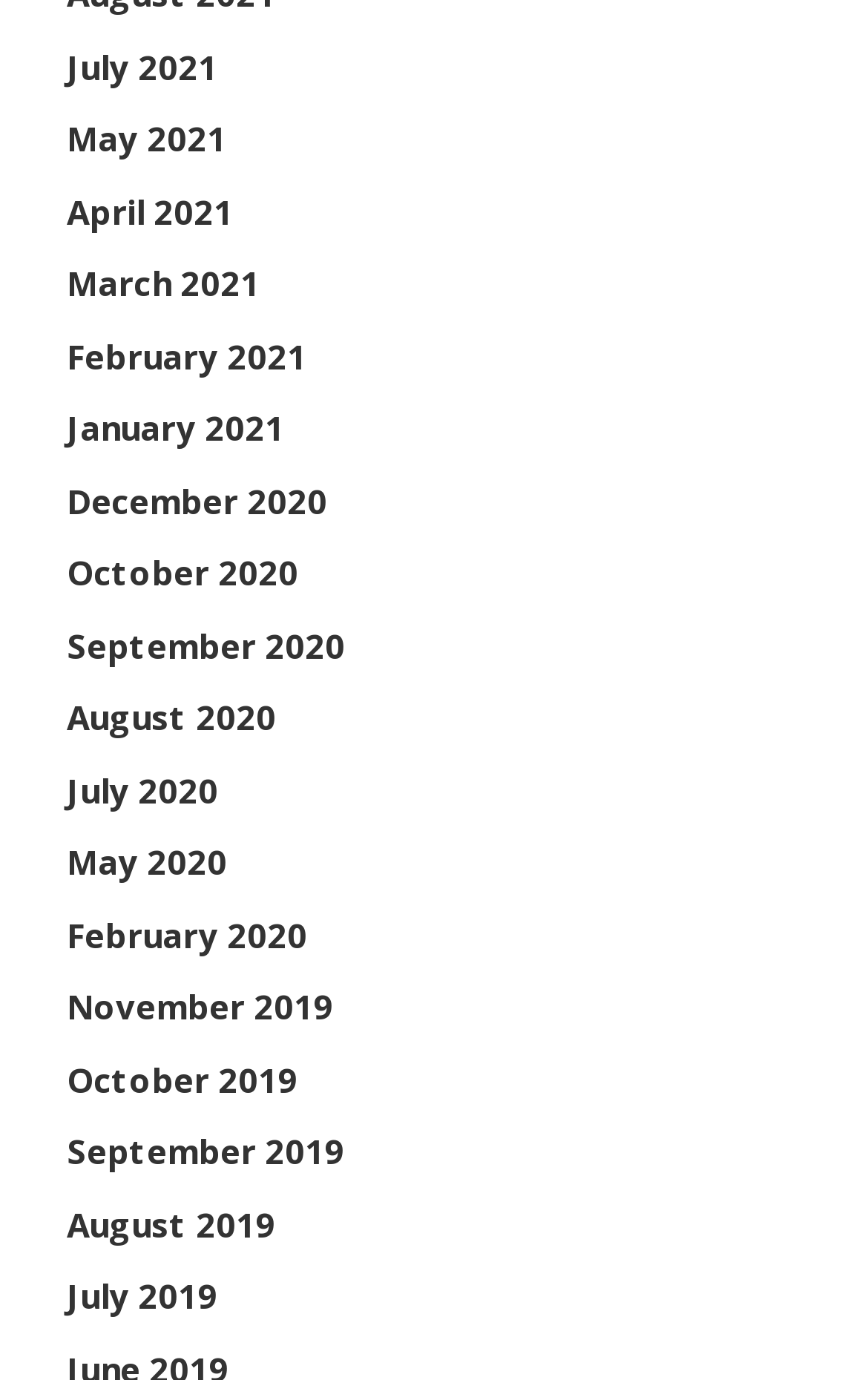What is the latest month listed?
Could you please answer the question thoroughly and with as much detail as possible?

I looked at the list of links and found that the latest month listed is July 2021, which is the first link from the top.